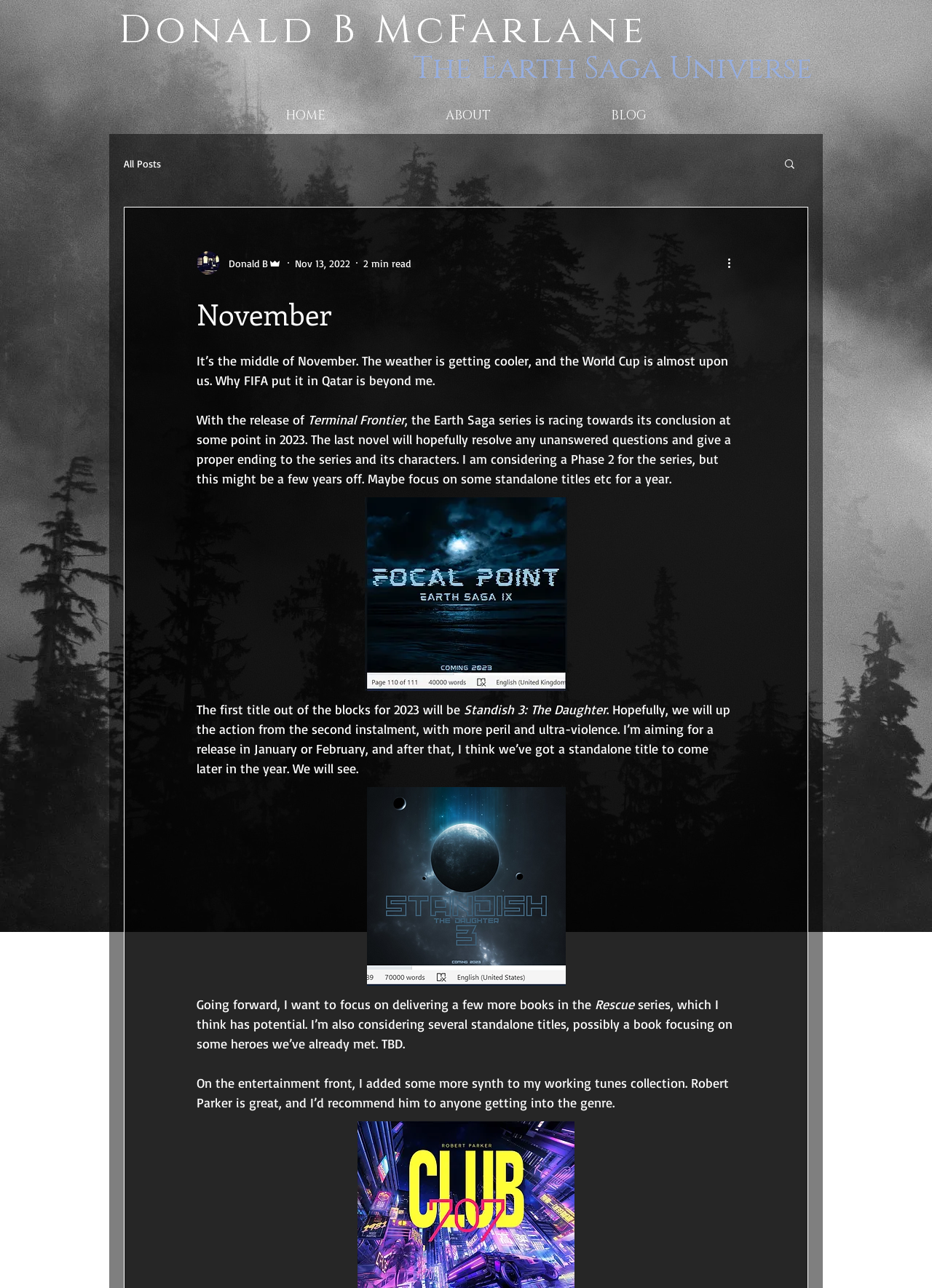Create a detailed narrative of the webpage’s visual and textual elements.

The webpage appears to be a personal blog or author's website, with a focus on the writer's thoughts and updates on their book series. At the top of the page, there is a heading with the author's name, "Donald B McFarlane", and a navigation menu with links to "HOME", "ABOUT", and "BLOG". Below this, there is a section with a heading "The Earth Saga Universe" and a navigation menu with a link to "All Posts".

On the left side of the page, there is a profile picture of the author, accompanied by their name and title "Admin". Below this, there is a date "Nov 13, 2022" and a label "2 min read". 

The main content of the page is a blog post titled "November", which discusses the author's thoughts on the current season and the upcoming World Cup. The post also provides updates on the author's book series, including the release of "Terminal Frontier" and plans for future titles. The text is divided into several paragraphs, with some sections highlighted in bold font.

Throughout the page, there are several buttons and images, including a search button, a "More actions" button, and images of book covers. At the bottom of the page, there are additional sections discussing the author's music preferences and plans for future book releases.